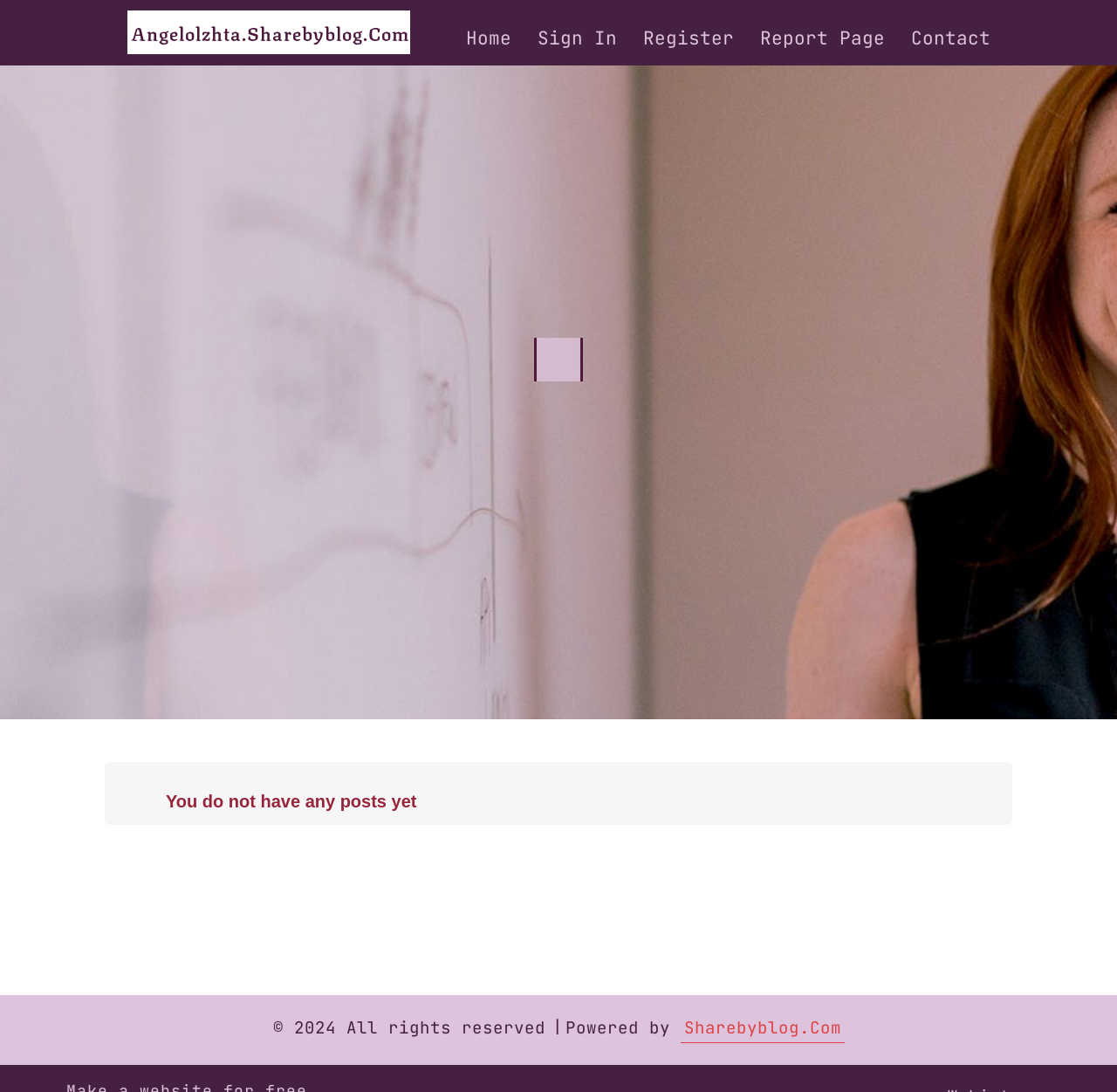Using the format (top-left x, top-left y, bottom-right x, bottom-right y), provide the bounding box coordinates for the described UI element. All values should be floating point numbers between 0 and 1: Report page

[0.669, 0.0, 0.804, 0.06]